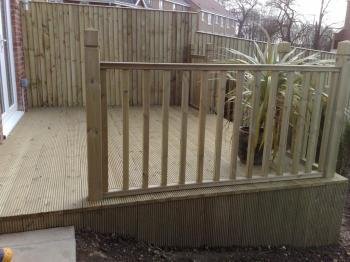Create a detailed narrative for the image.

The image showcases a beautifully constructed wooden decking area, featuring a railing that provides safety and aesthetic appeal. The decking, made from closely arranged wooden boards, is positioned slightly elevated and showcases a clean, polished look. In the background, a wooden fence encloses the space, adding privacy and a rustic charm. A potted plant can be seen at the corner, contributing a touch of greenery to the outdoor setting. The surrounding setting suggests a quiet residential area, perfect for enjoying outdoor activities or relaxation. This image exemplifies the elegance and functionality of decking kits, ideal for enhancing outdoor spaces.